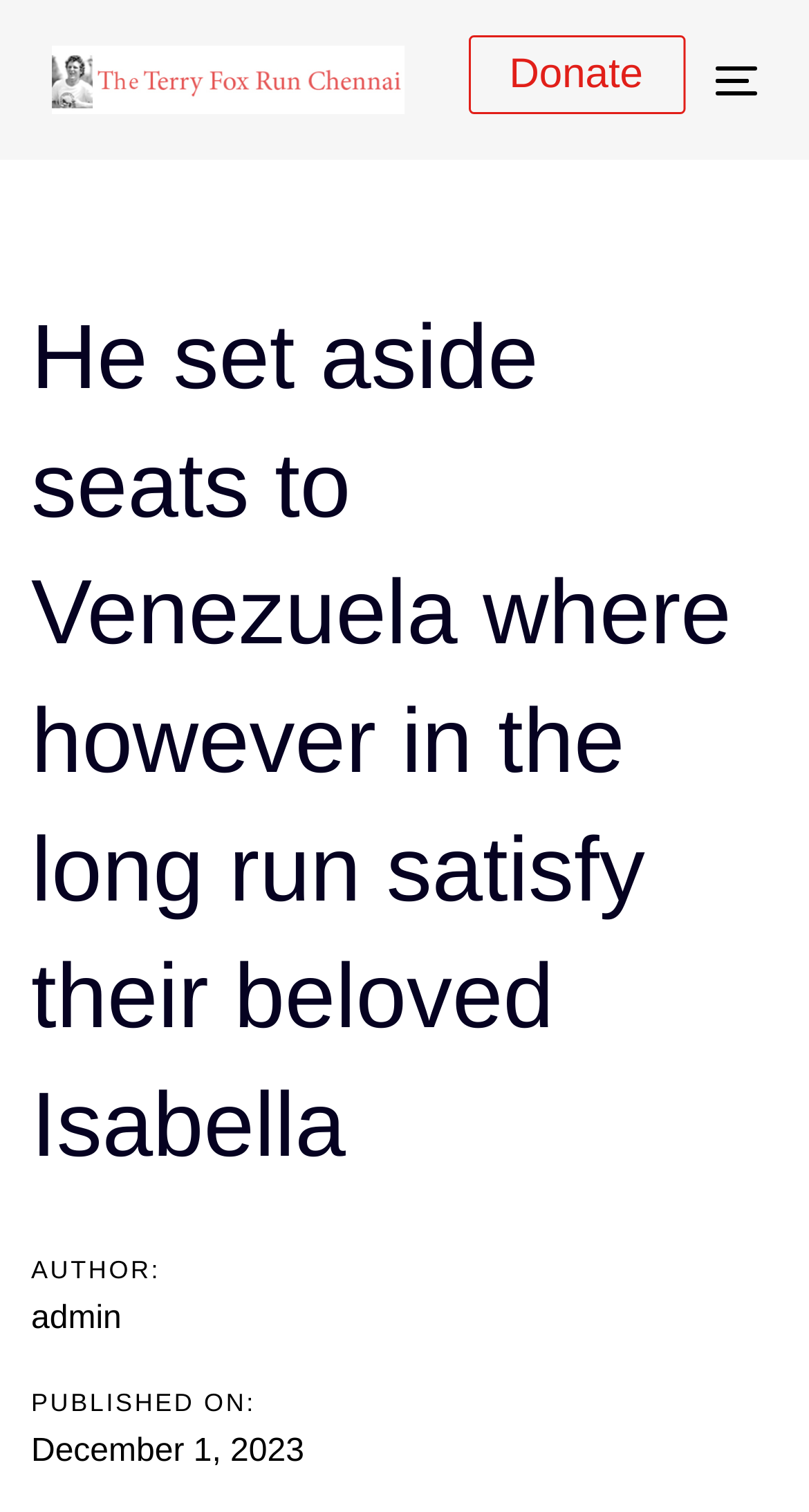When was the article published?
From the screenshot, provide a brief answer in one word or phrase.

December 1, 2023